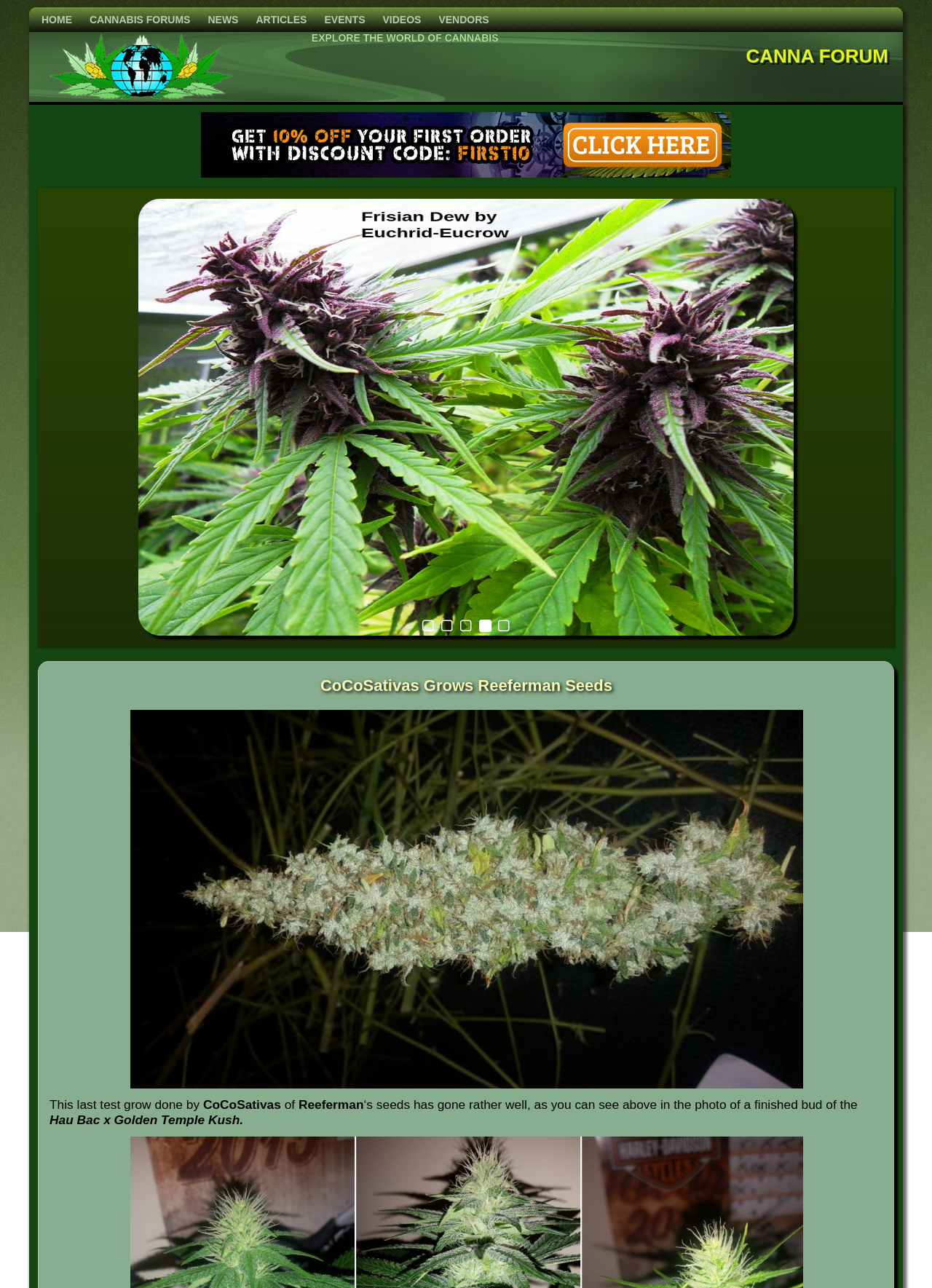How many tables are there in the layout?
Look at the image and respond with a one-word or short phrase answer.

5